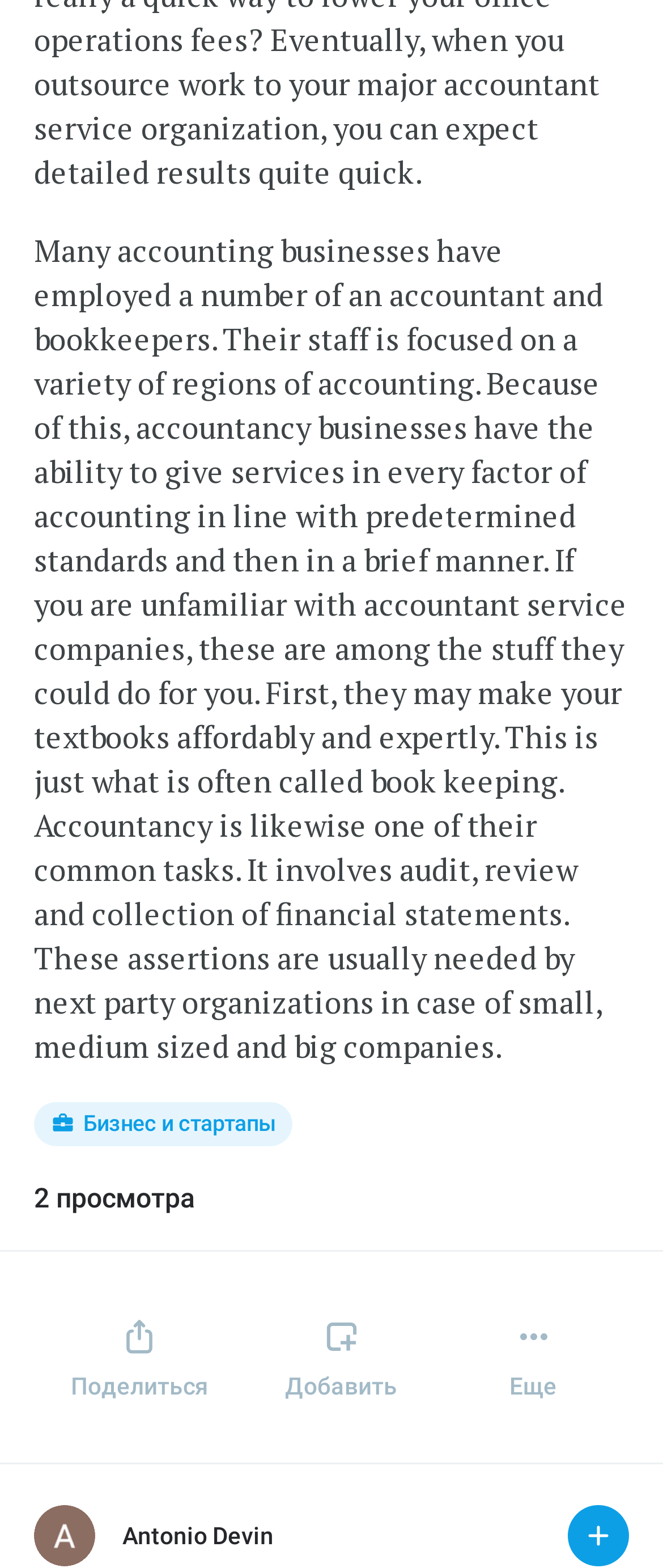Given the description: "parent_node: Поделиться", determine the bounding box coordinates of the UI element. The coordinates should be formatted as four float numbers between 0 and 1, [left, top, right, bottom].

[0.164, 0.833, 0.256, 0.872]